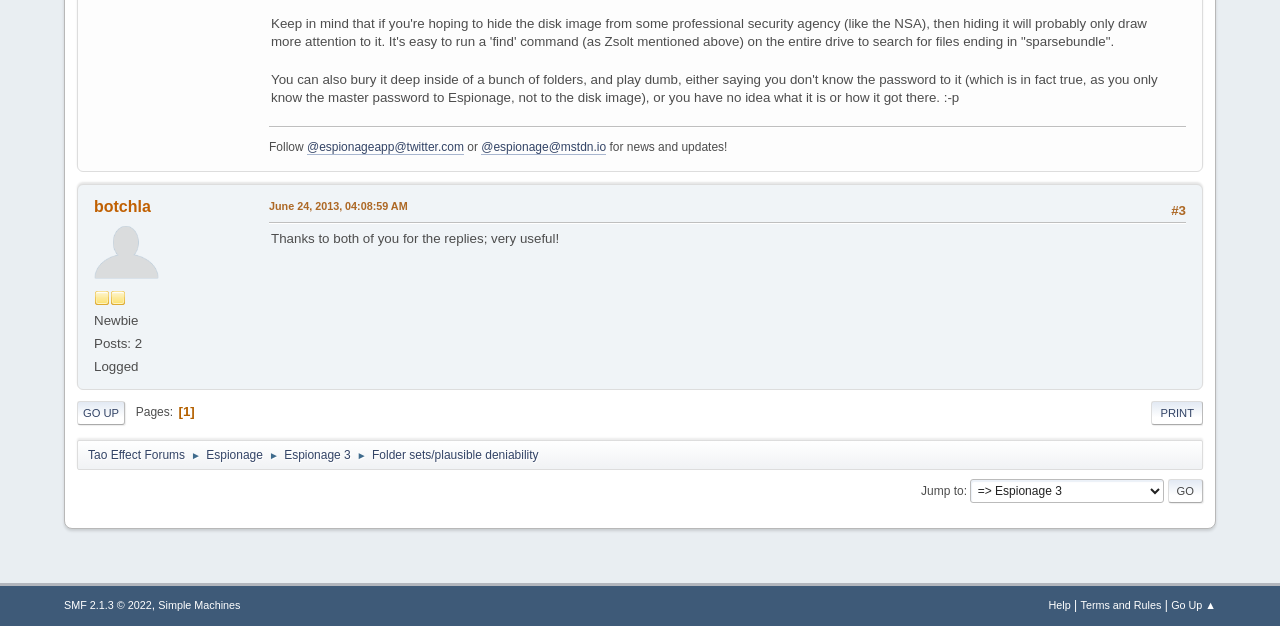Using the provided element description: "Espionage 3", determine the bounding box coordinates of the corresponding UI element in the screenshot.

[0.222, 0.698, 0.274, 0.745]